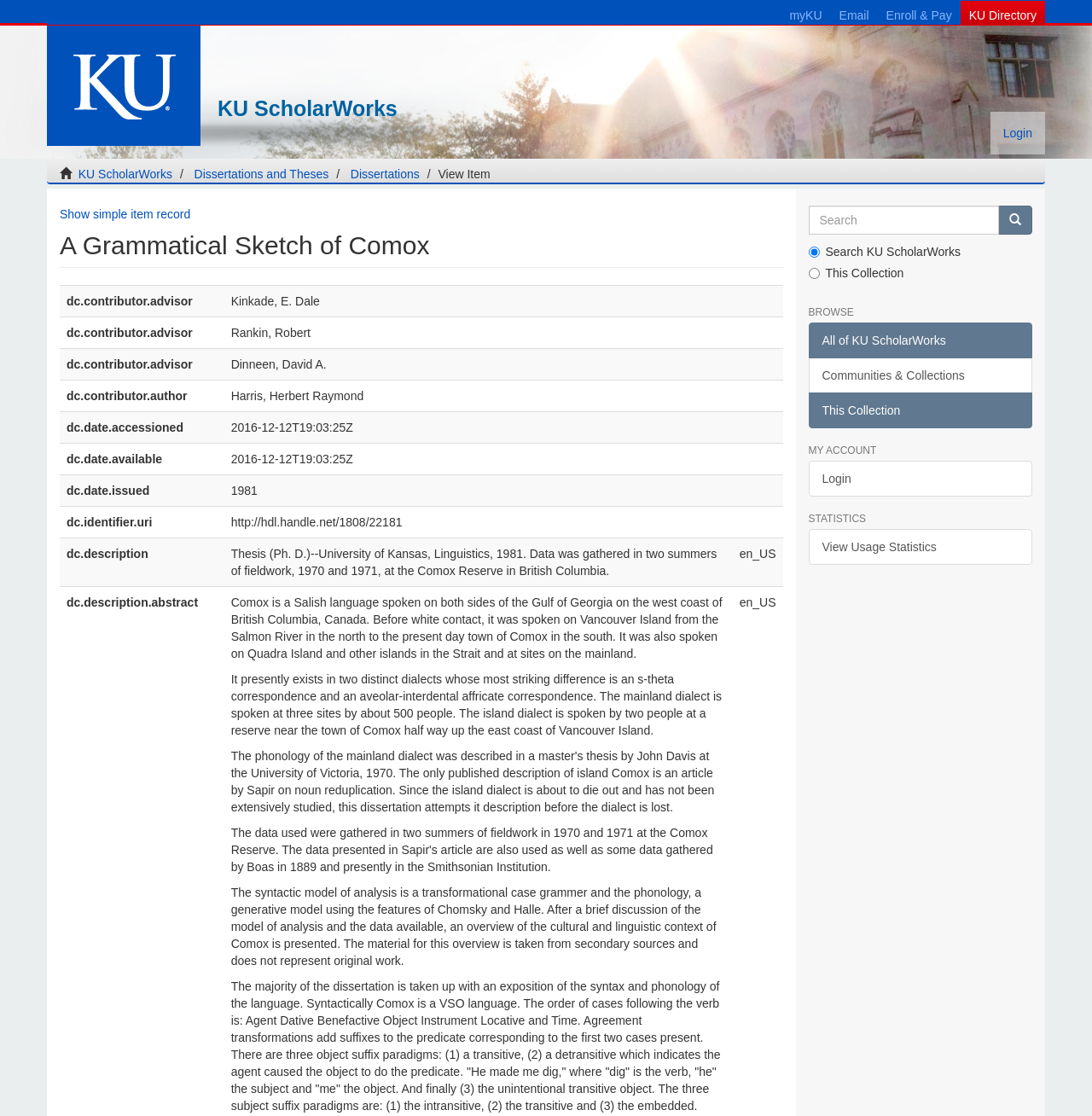What is the name of the university?
Refer to the image and offer an in-depth and detailed answer to the question.

I inferred this answer by looking at the links and text on the webpage, specifically the 'KU ScholarWorks' and 'University of Kansas' links, which suggest that the webpage is related to the University of Kansas.